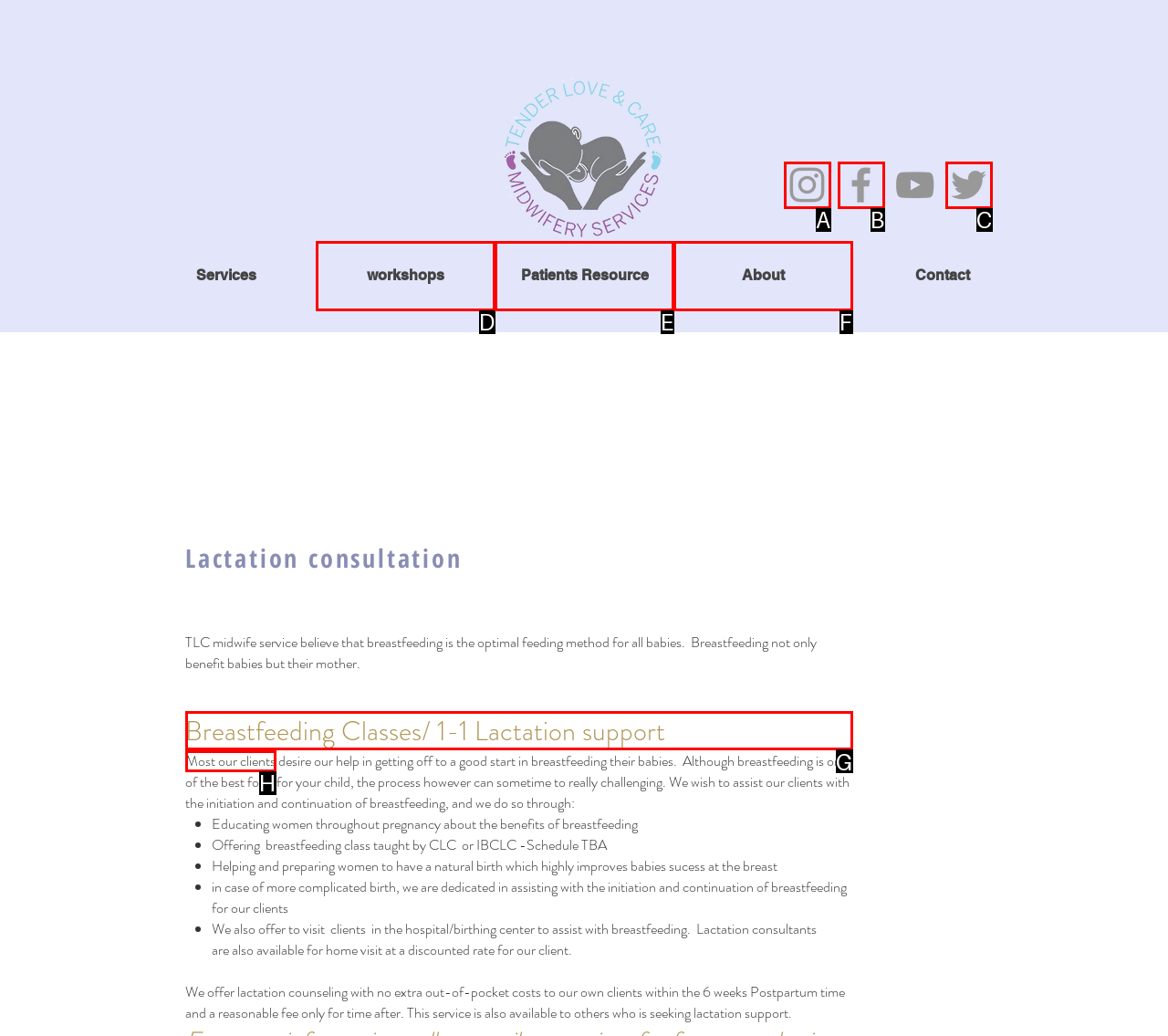Tell me the letter of the correct UI element to click for this instruction: Learn about Breastfeeding Classes. Answer with the letter only.

G